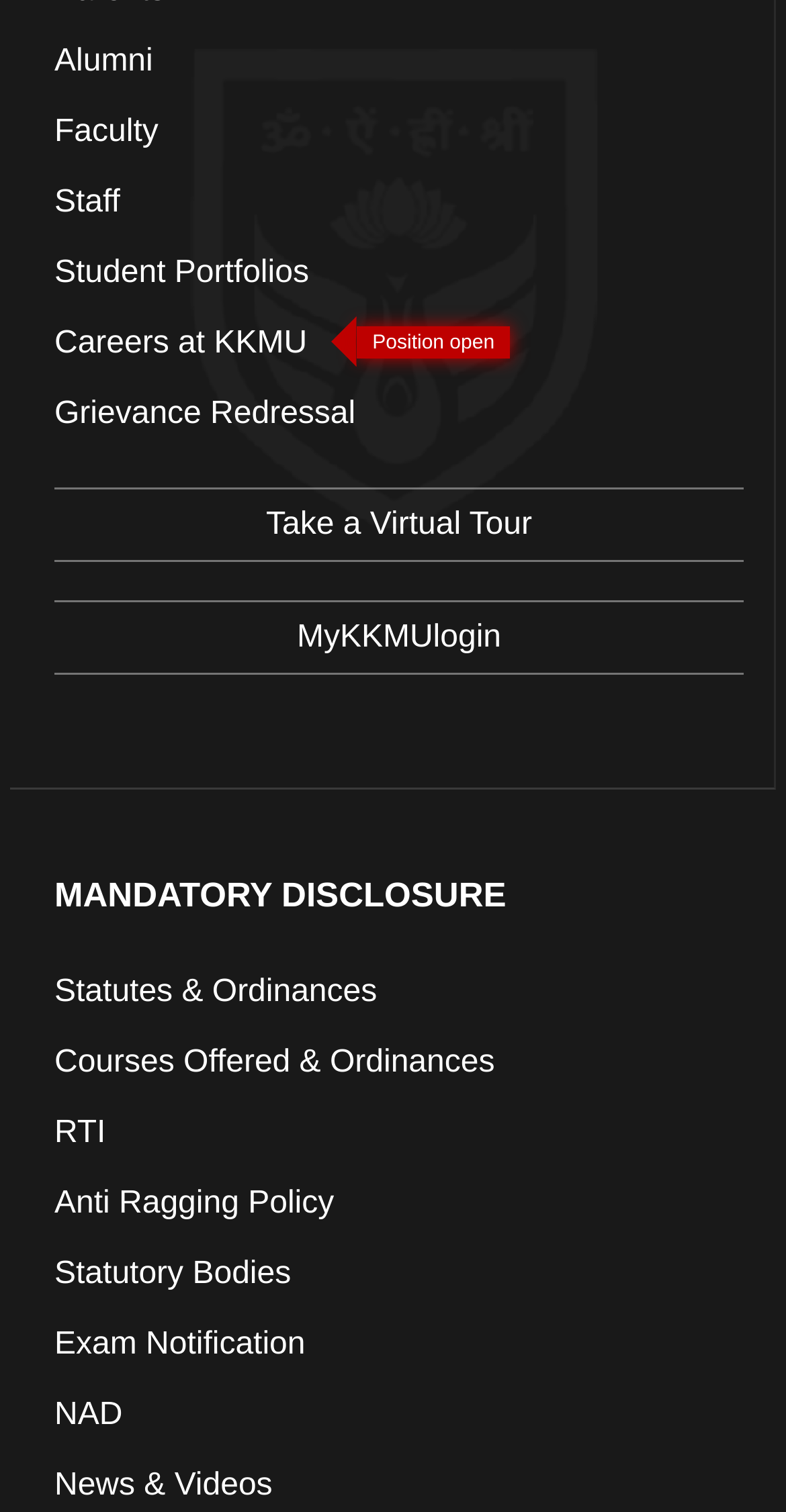Please identify the bounding box coordinates of the clickable element to fulfill the following instruction: "View Alumni page". The coordinates should be four float numbers between 0 and 1, i.e., [left, top, right, bottom].

[0.069, 0.029, 0.195, 0.052]